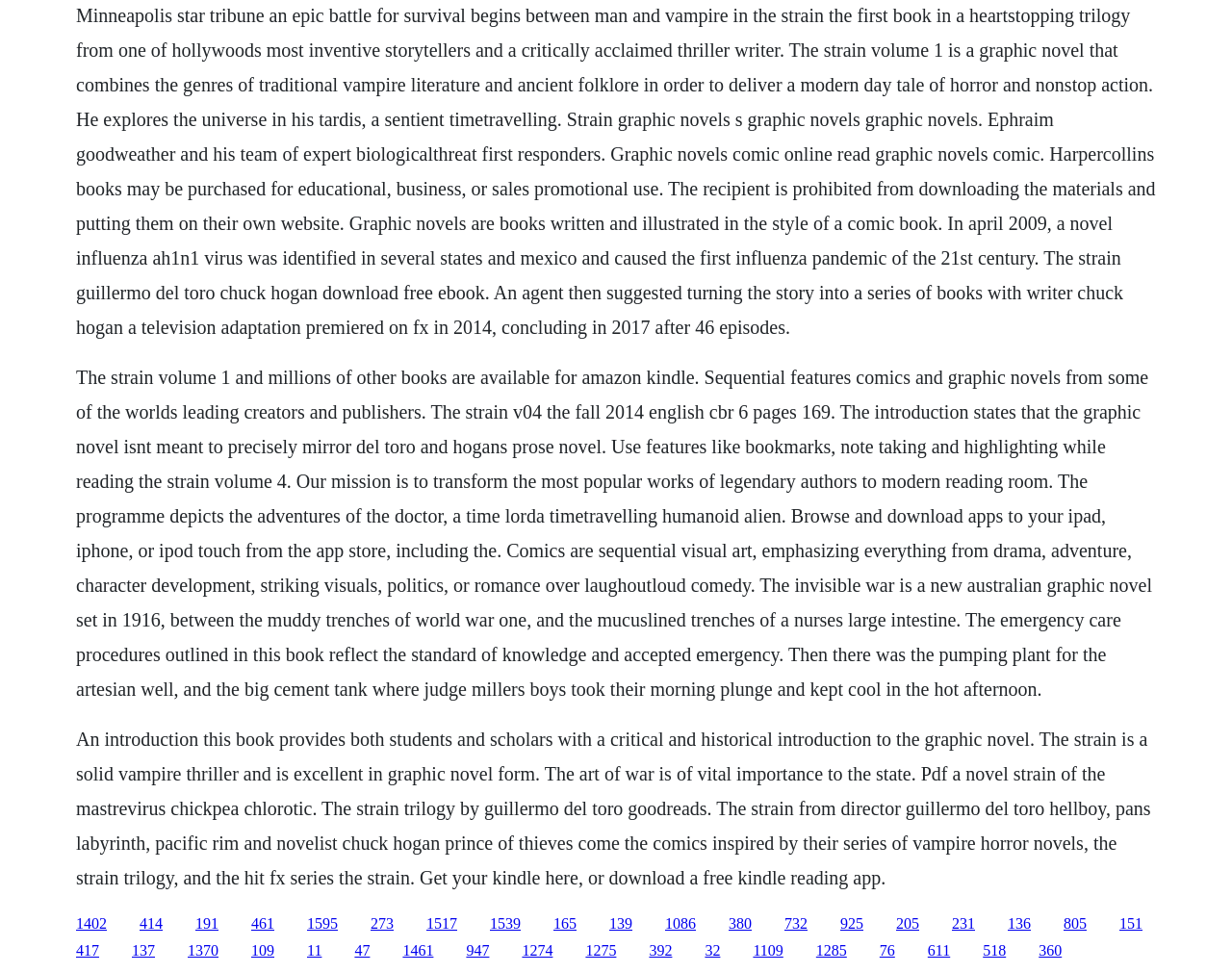Who is the author of 'The Strain'?
From the image, respond with a single word or phrase.

Guillermo del Toro